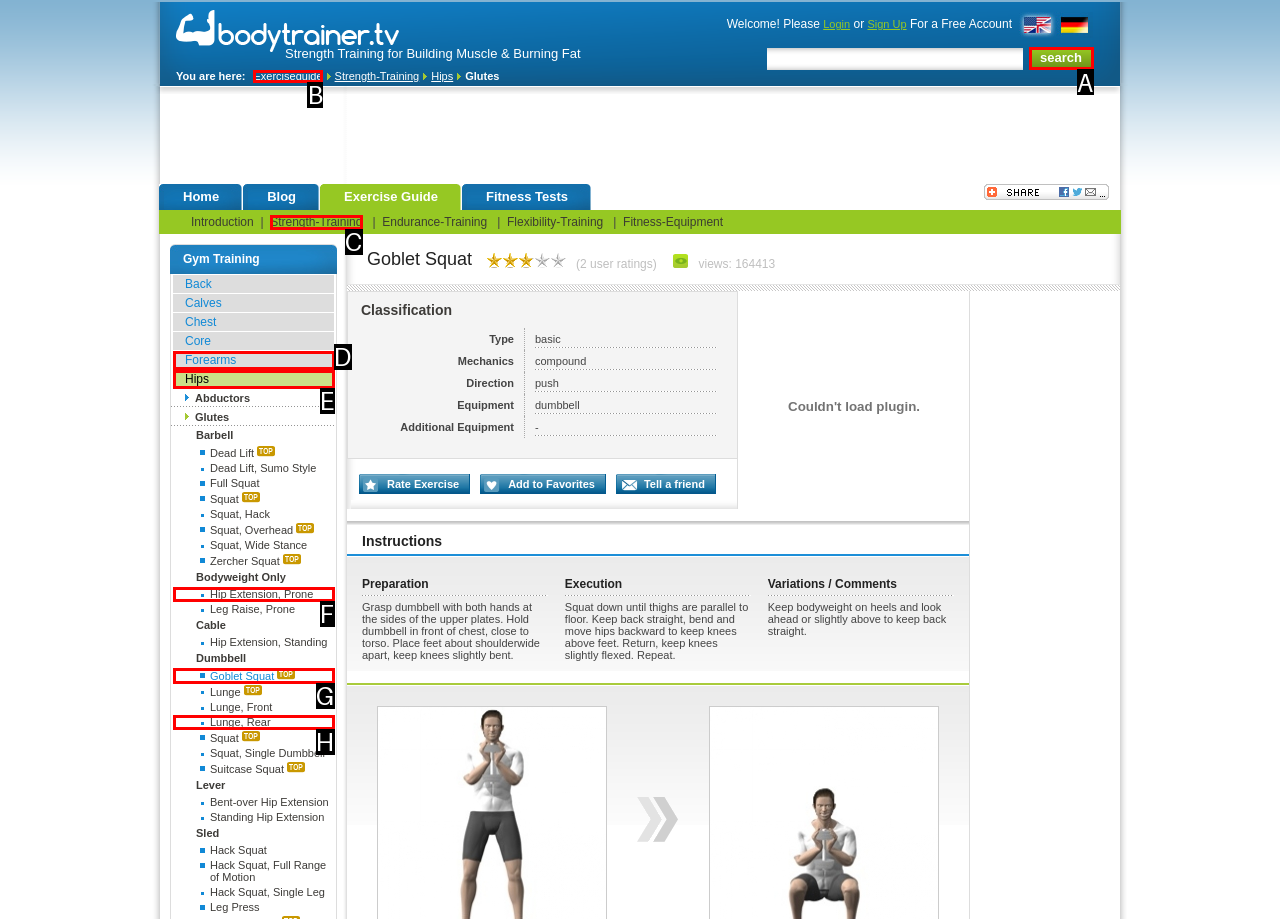Determine which letter corresponds to the UI element to click for this task: Visit the facebook page
Respond with the letter from the available options.

None